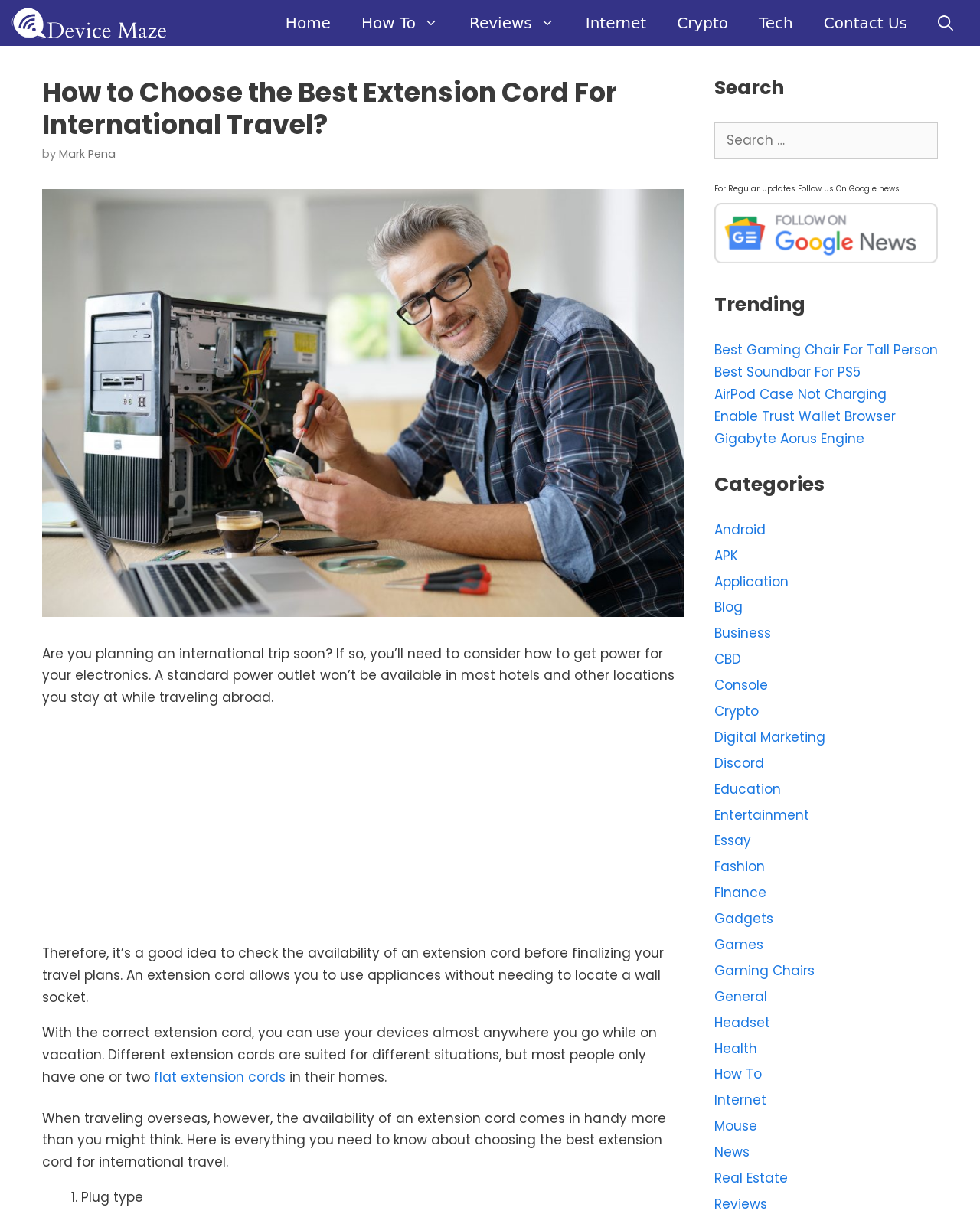Please give a one-word or short phrase response to the following question: 
How many links are there in the navigation bar?

7